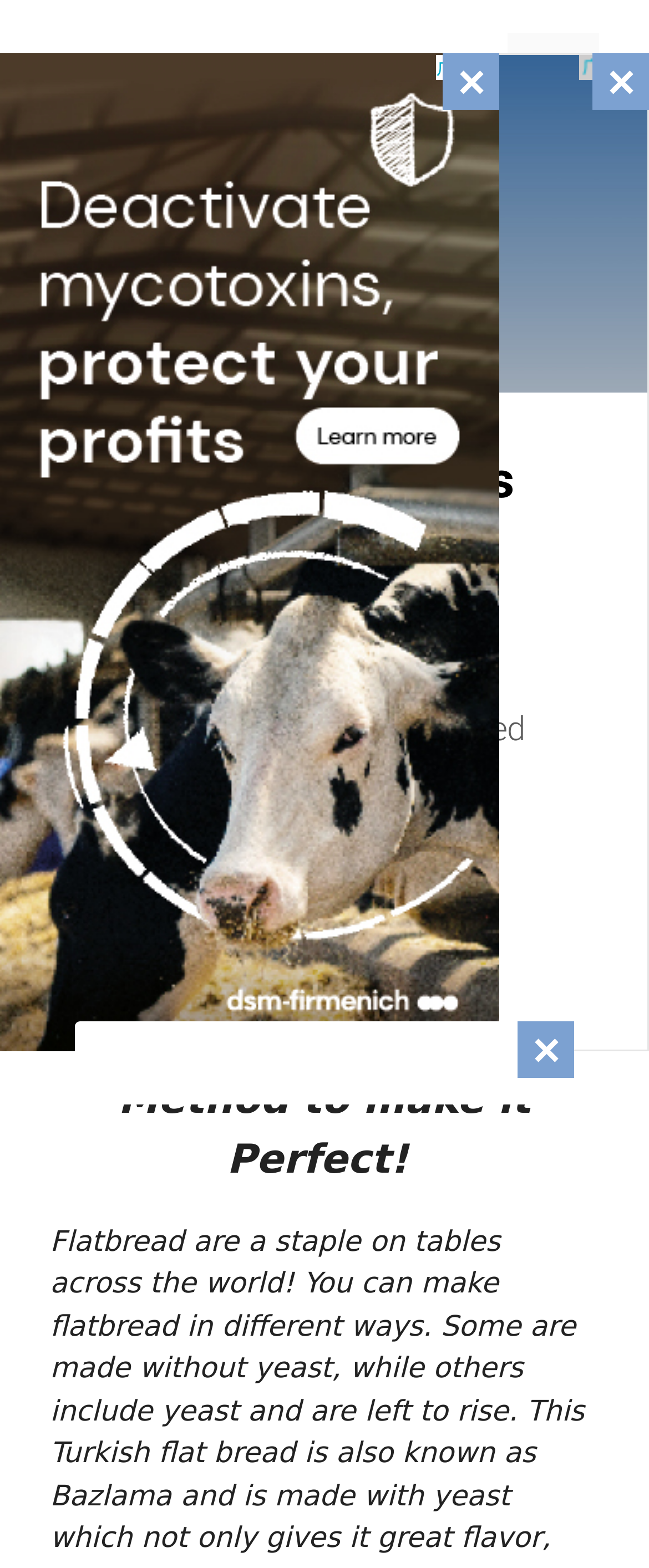Use a single word or phrase to answer the following:
How many links are available for downloading the recipe?

3